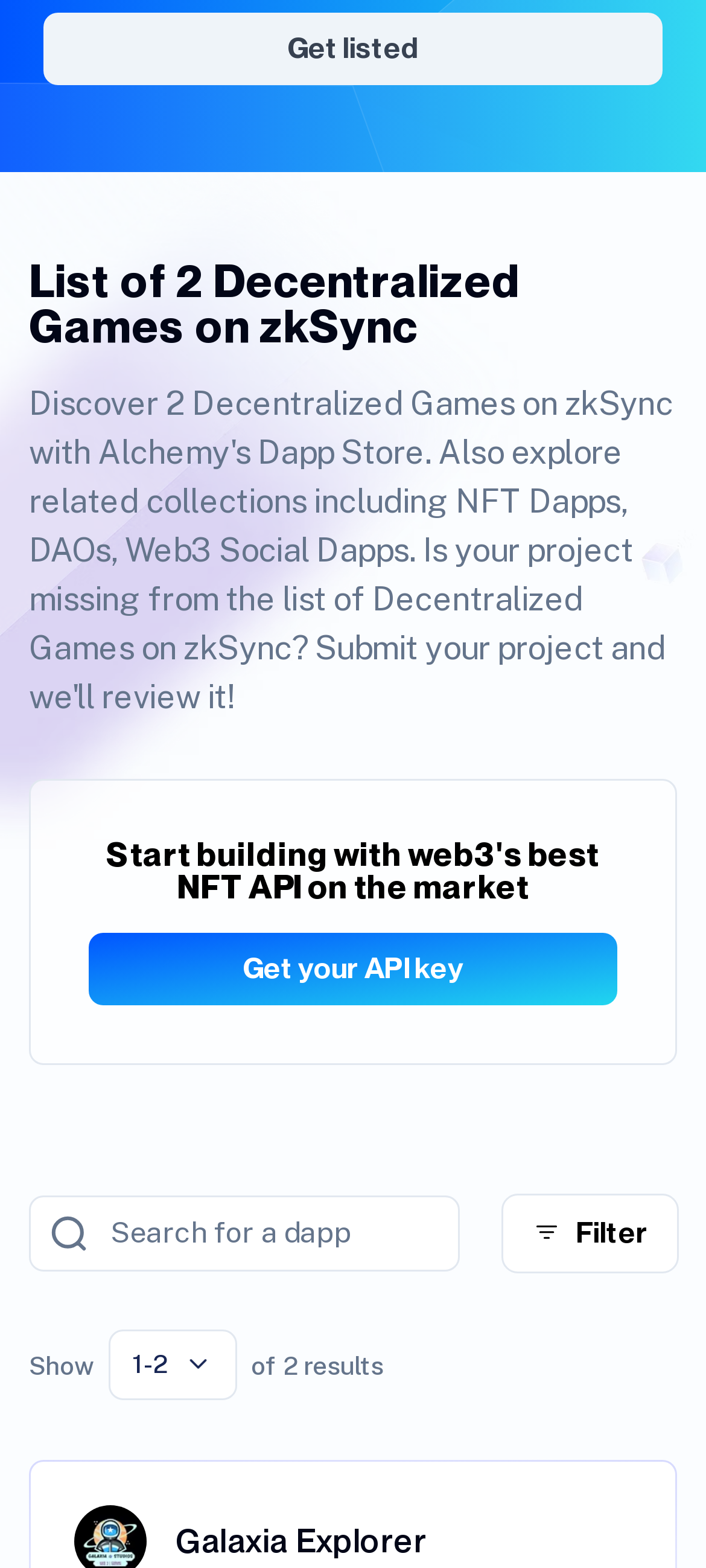Bounding box coordinates are to be given in the format (top-left x, top-left y, bottom-right x, bottom-right y). All values must be floating point numbers between 0 and 1. Provide the bounding box coordinate for the UI element described as: My account

None